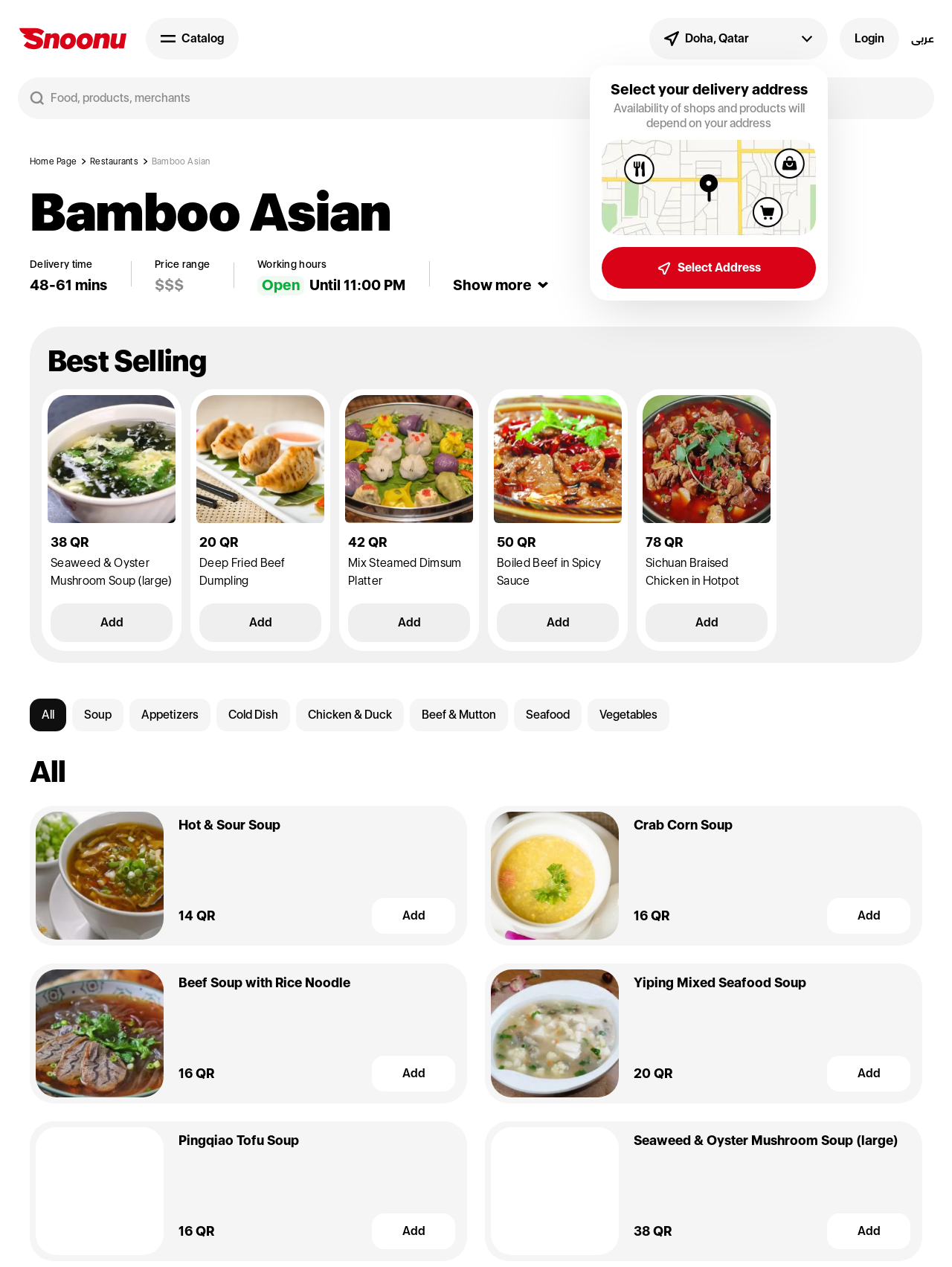Answer in one word or a short phrase: 
What is the delivery time?

48-61 minutes